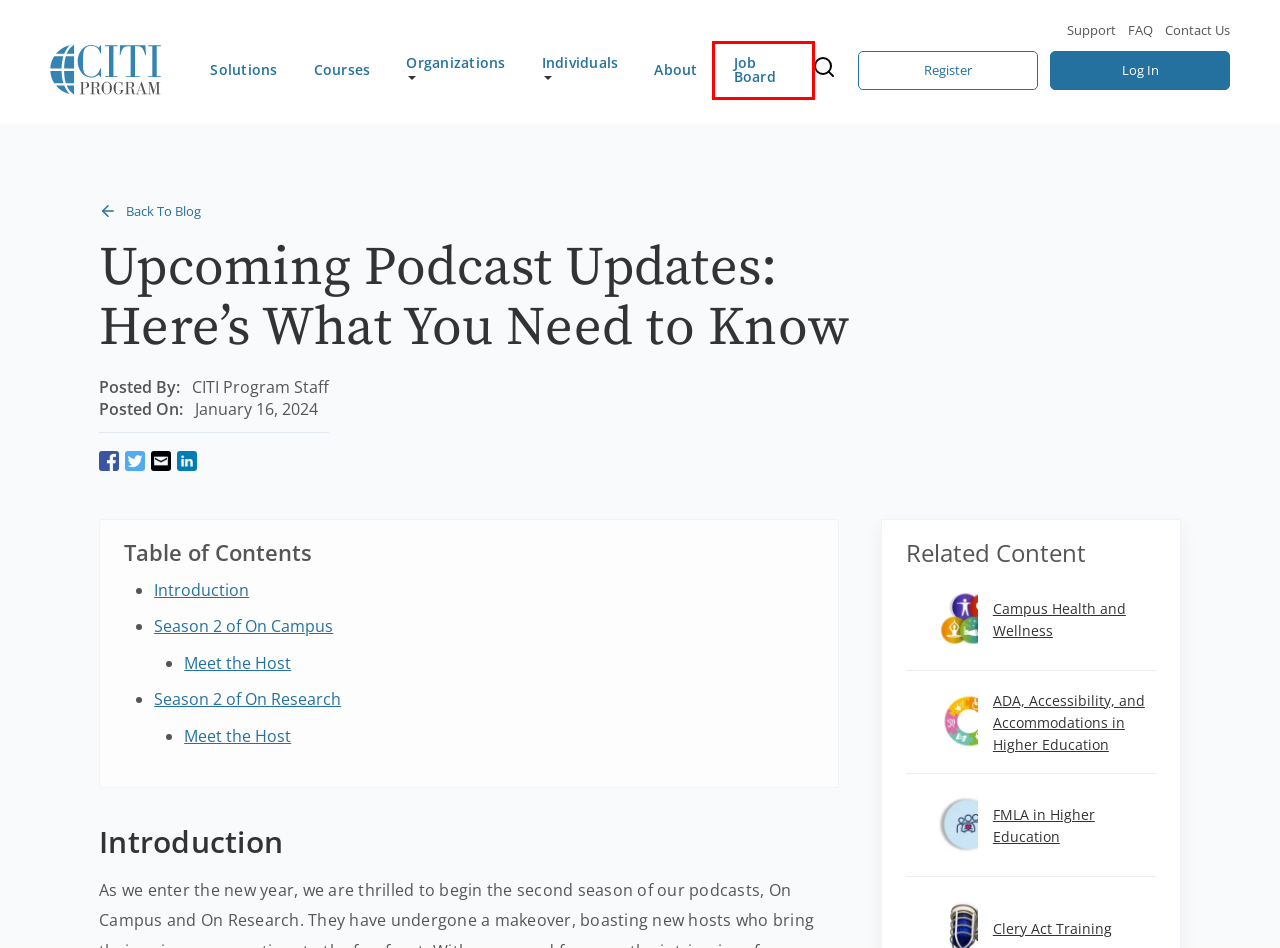Examine the screenshot of the webpage, which includes a red bounding box around an element. Choose the best matching webpage description for the page that will be displayed after clicking the element inside the red bounding box. Here are the candidates:
A. FMLA in Higher Education | CITI Program
B. Get To Know CITI Program | CITI Program
C. News, Articles & Updates From CITI Program
D. Campus Health and Wellness Series
E. CITI Program
F. CITI Program's Employment Center
G. Research, Ethics, Compliance, and Safety Training
H. ADA, Accessibility, and Accommodations in Higher Ed Course

F